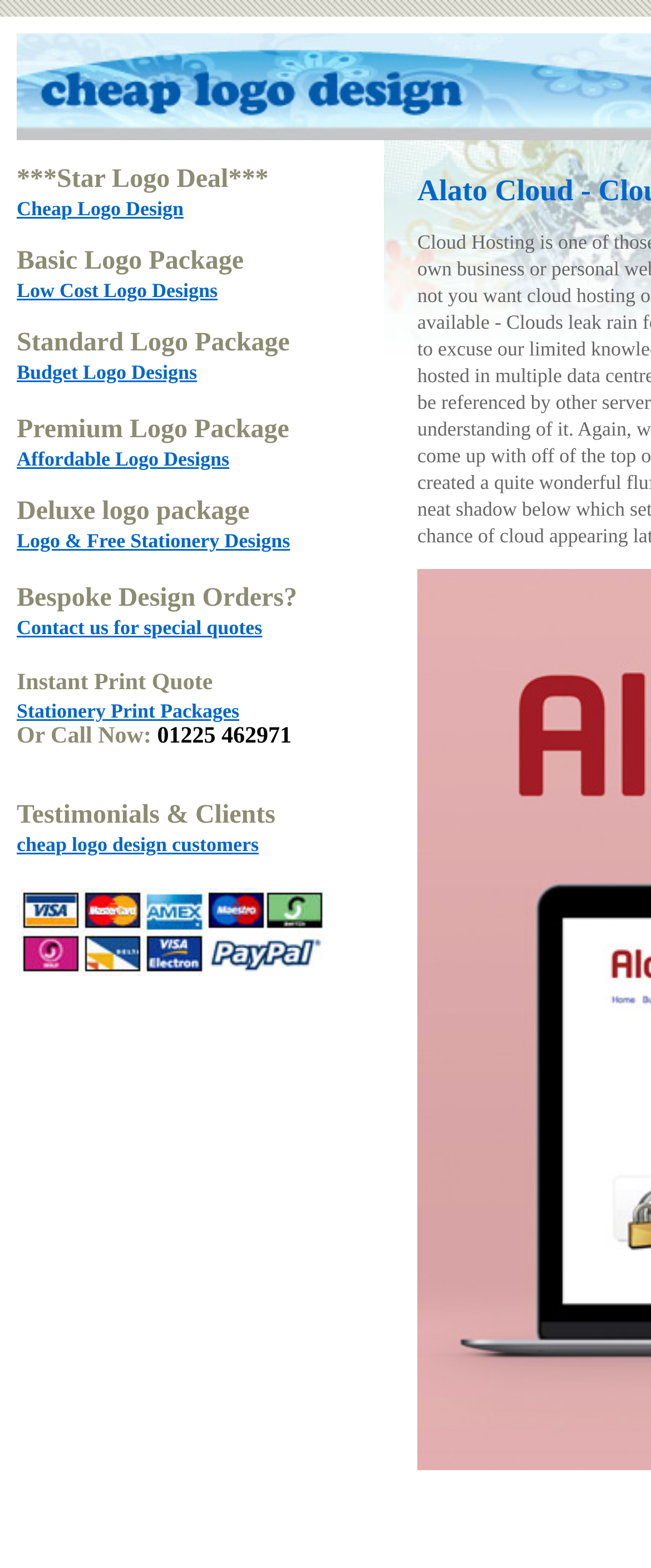What is the text above the phone number?
Provide a detailed and well-explained answer to the question.

By examining the webpage, I can see that the text above the phone number is 'Instant Print Quote Stationery Print Packages Or Call Now:'.